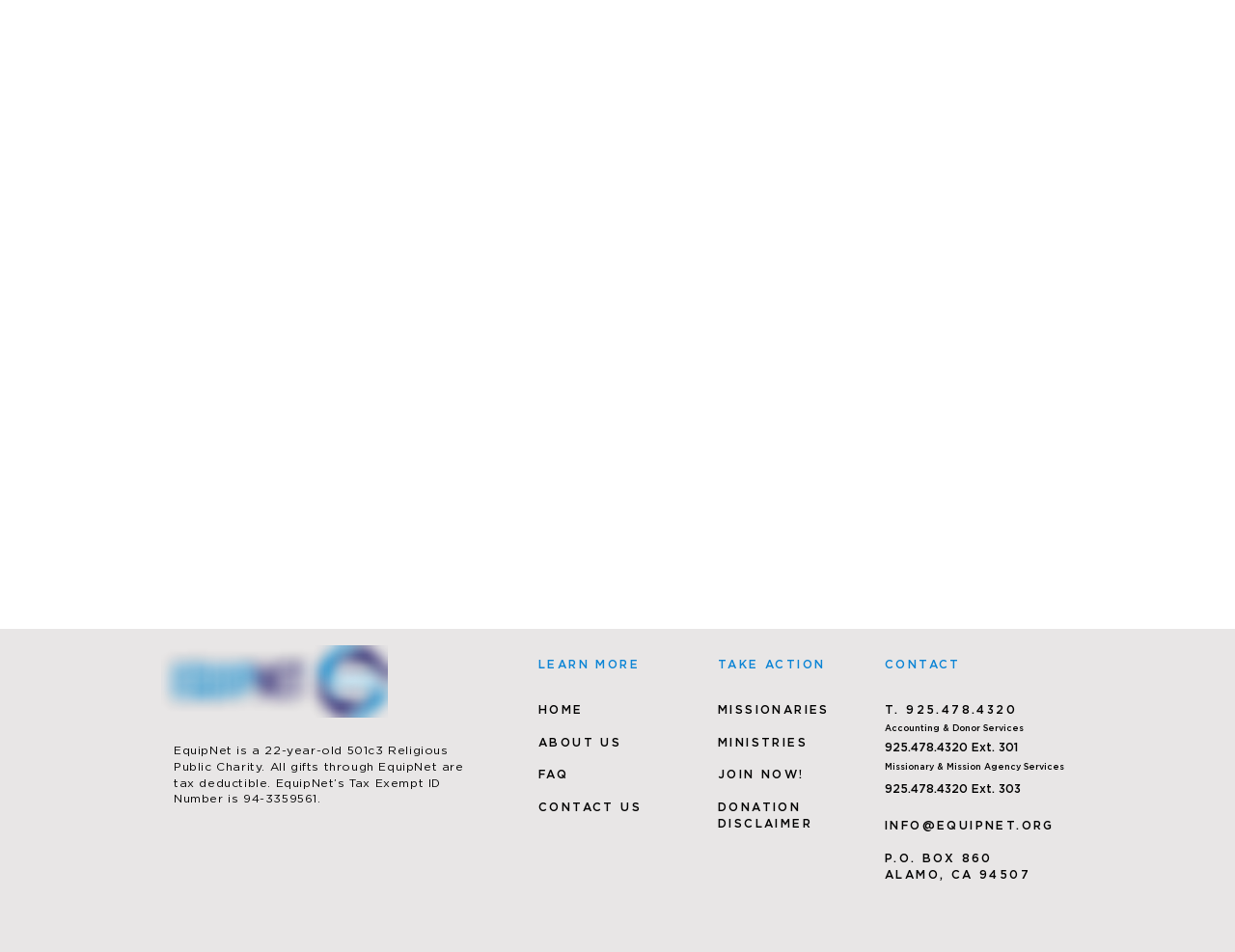Bounding box coordinates should be in the format (top-left x, top-left y, bottom-right x, bottom-right y) and all values should be floating point numbers between 0 and 1. Determine the bounding box coordinate for the UI element described as: CONTACT US

[0.436, 0.841, 0.52, 0.855]